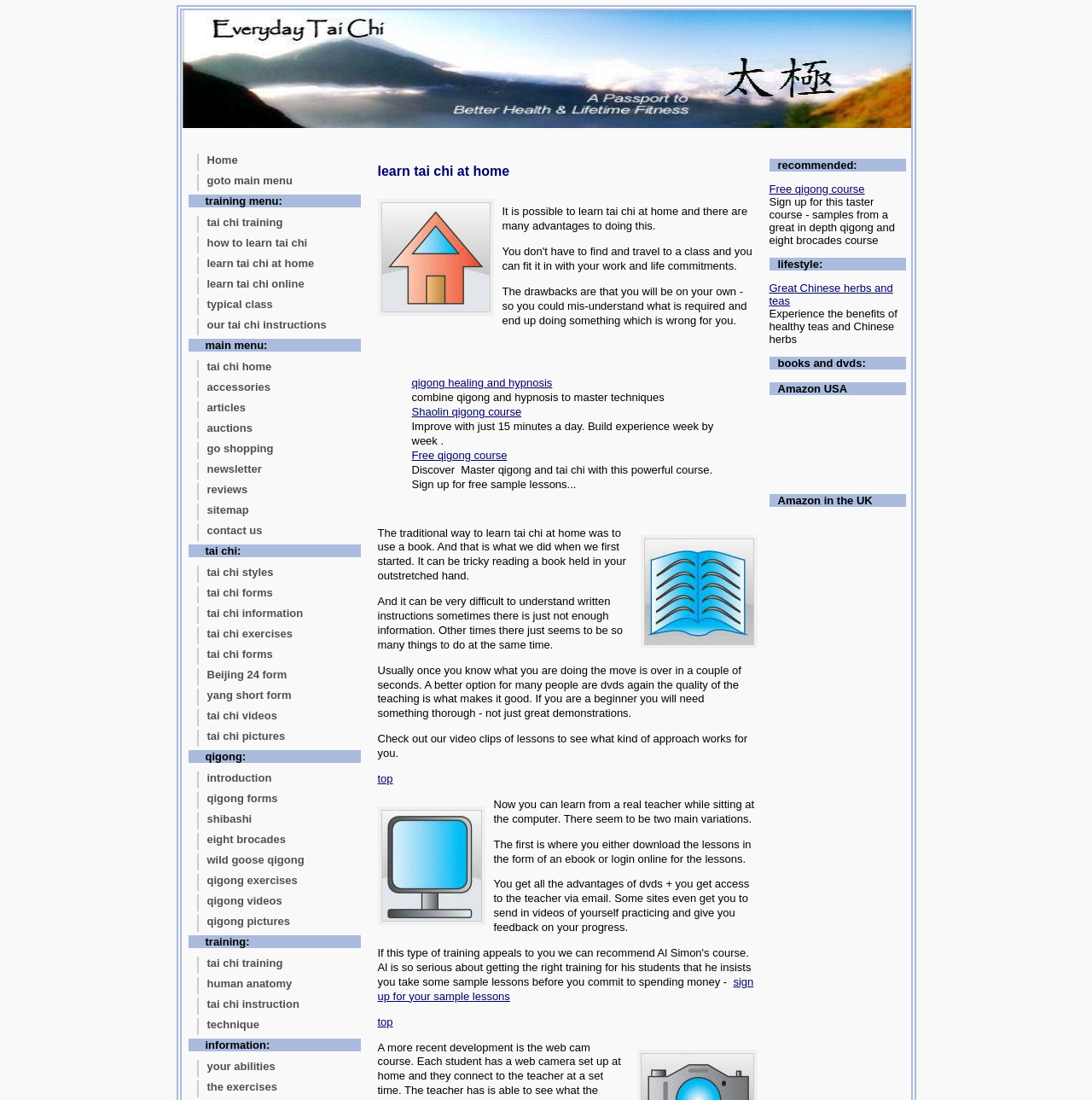Identify the bounding box coordinates of the clickable section necessary to follow the following instruction: "Click on the 'Home' link". The coordinates should be presented as four float numbers from 0 to 1, i.e., [left, top, right, bottom].

[0.18, 0.14, 0.33, 0.155]